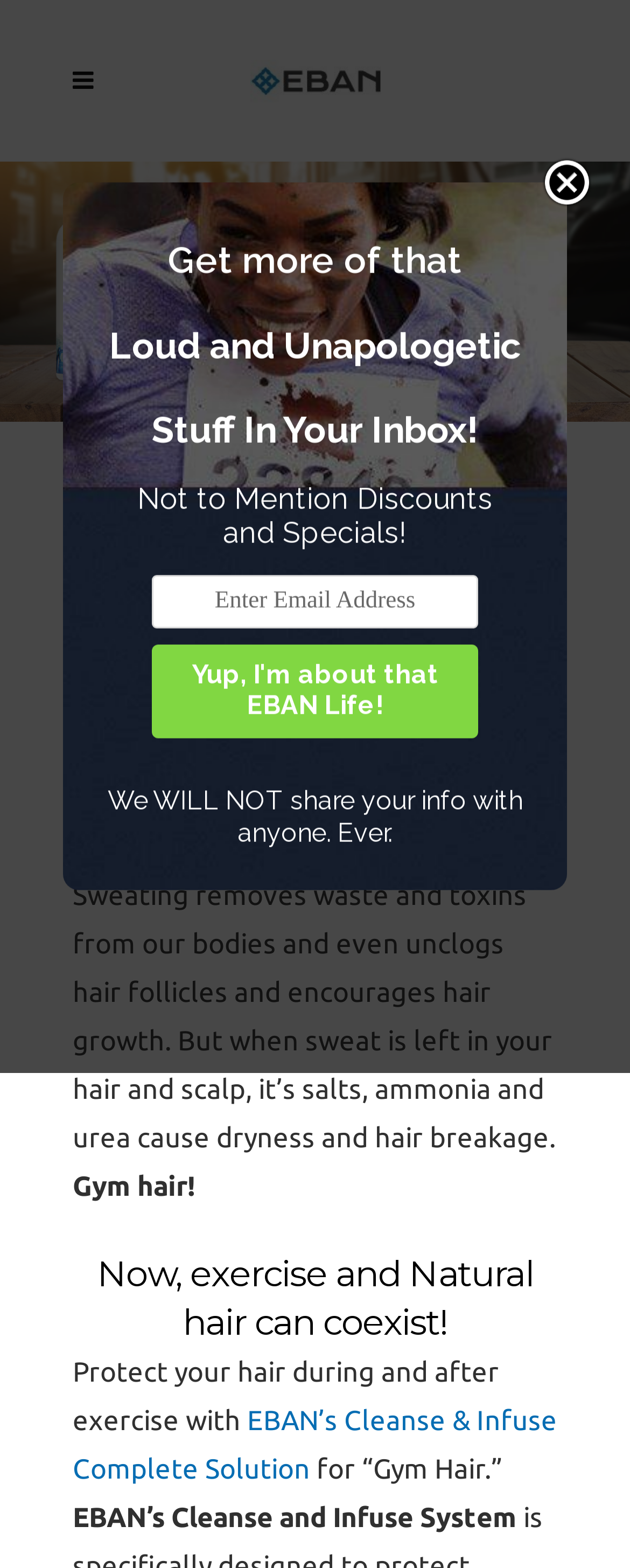Reply to the question below using a single word or brief phrase:
What is the name of the logo on the webpage?

Mobile logo